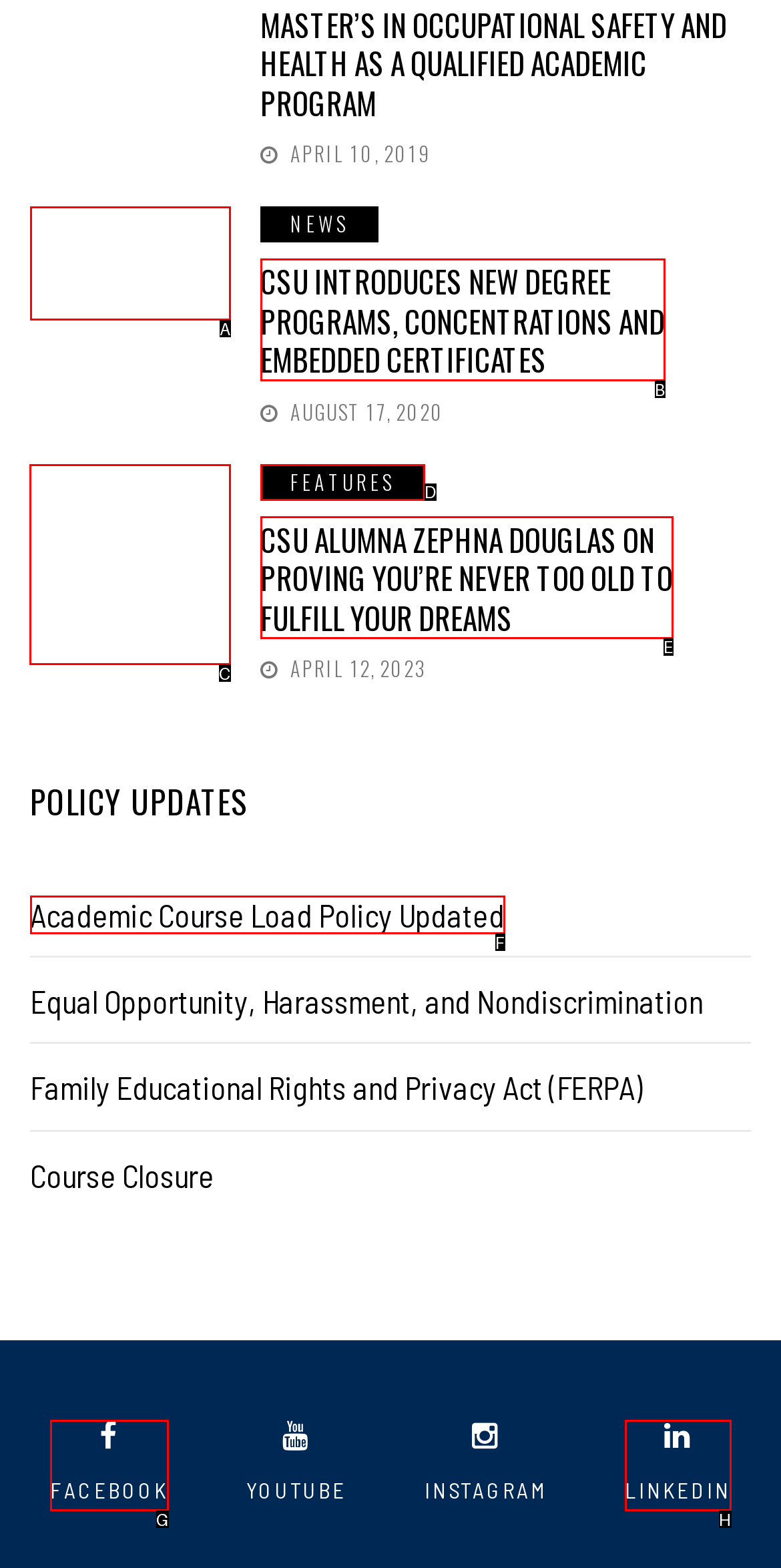What letter corresponds to the UI element to complete this task: Learn about CSU alumna Zephna Douglas
Answer directly with the letter.

C